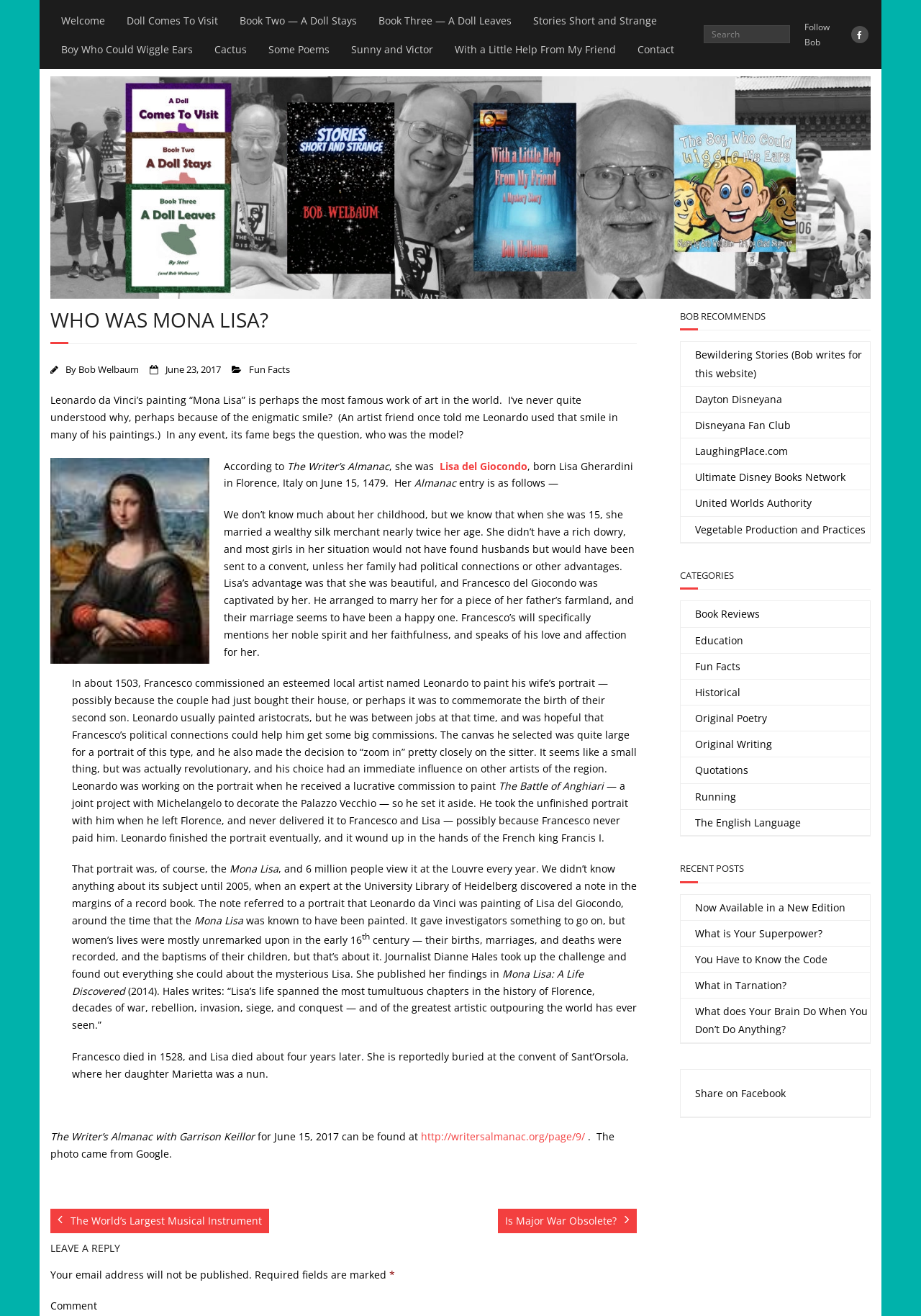Explain in detail what is displayed on the webpage.

This webpage is about the author Bob Welbaum, featuring his books and writings. At the top, there is a navigation menu with links to various sections, including "Welcome", "Doll Comes To Visit", "Book Two — A Doll Stays", and others. Below the menu, there is a search bar and a "Follow Bob" link with a social media icon.

The main content of the page is an article titled "Who Was Mona Lisa?" written by Bob Welbaum. The article discusses the famous painting by Leonardo da Vinci and the life of the model, Lisa del Giocondo. The text is divided into several paragraphs, with headings and links to other sources, including "The Writer's Almanac" and a book titled "Mona Lisa: A Life Discovered".

On the right side of the page, there are two columns of links and headings. The top column is titled "BOB RECOMMENDS" and features links to various websites, including "Bewildering Stories" and "Disneyana Fan Club". The bottom column is titled "CATEGORIES" and features links to different categories of content, such as "Book Reviews", "Education", and "Fun Facts".

At the bottom of the page, there is a section titled "LEAVE A REPLY" with a comment form and a note stating that email addresses will not be published.